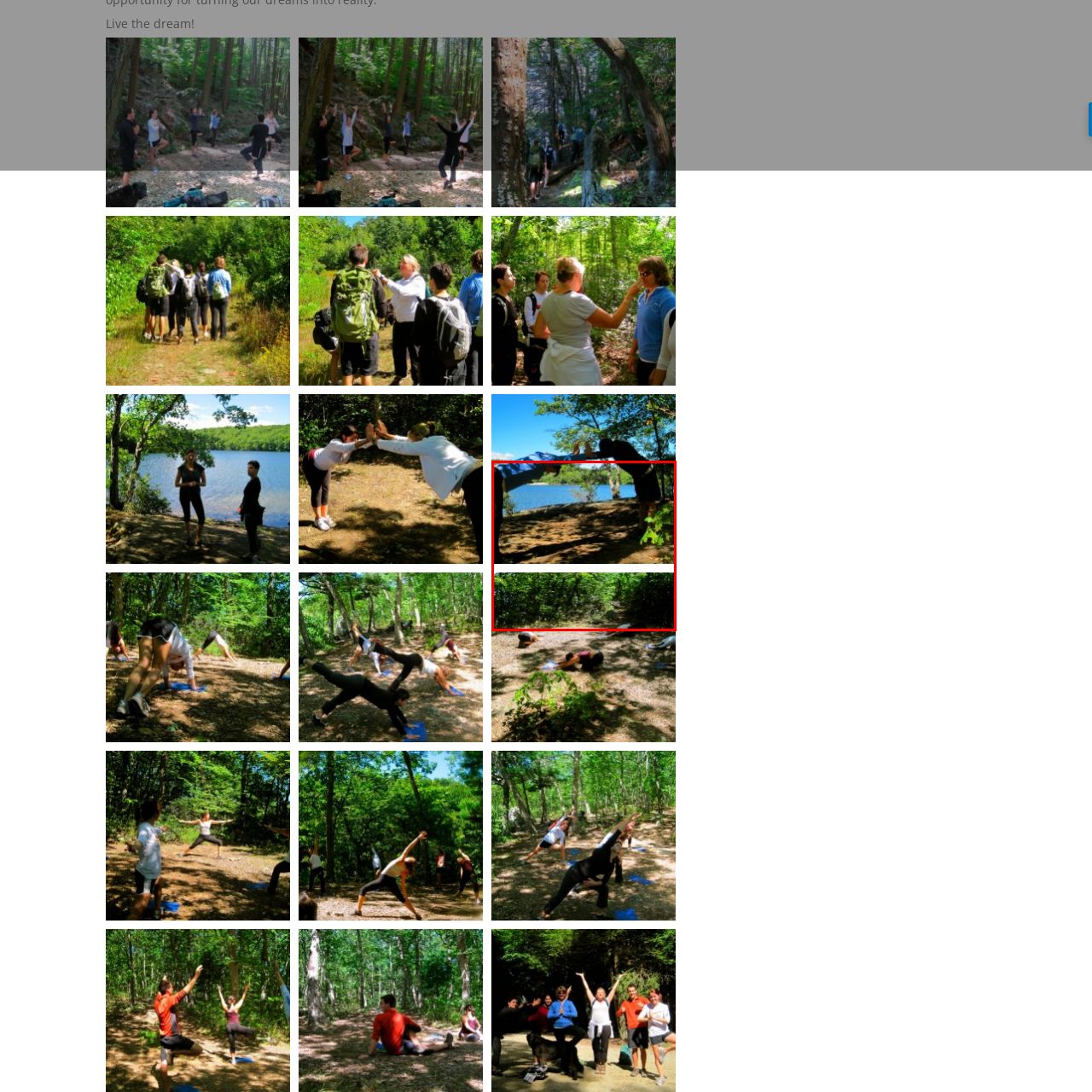What is the focus of the top half of the image?
Look at the image inside the red bounding box and craft a detailed answer using the visual details you can see.

The focus of the top half of the image is on the participants because they are engaged in an outdoor activity, possibly a form of yoga or stretching, and the image highlights their connection with the environment.